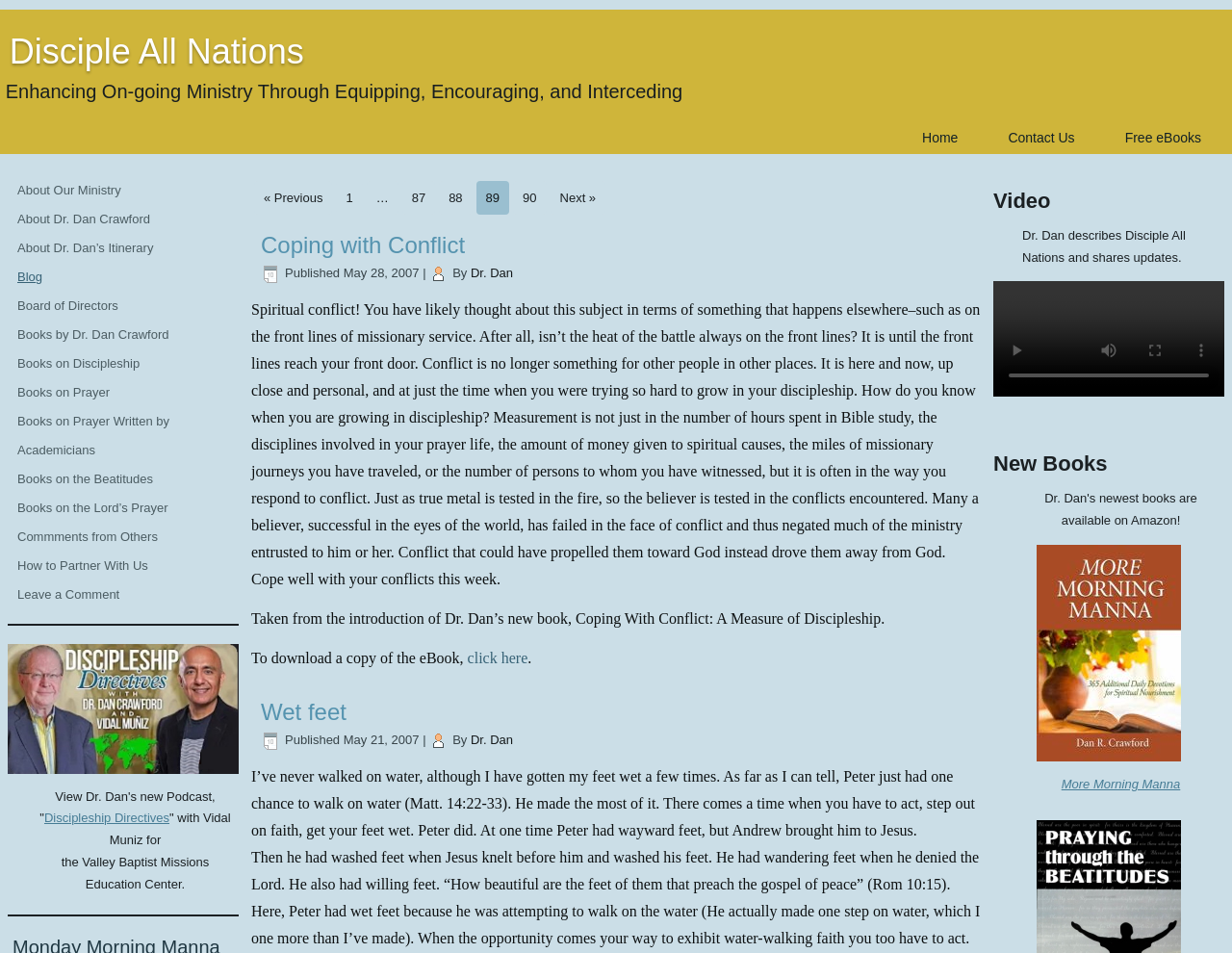Given the description "How to Partner With Us", provide the bounding box coordinates of the corresponding UI element.

[0.002, 0.579, 0.198, 0.609]